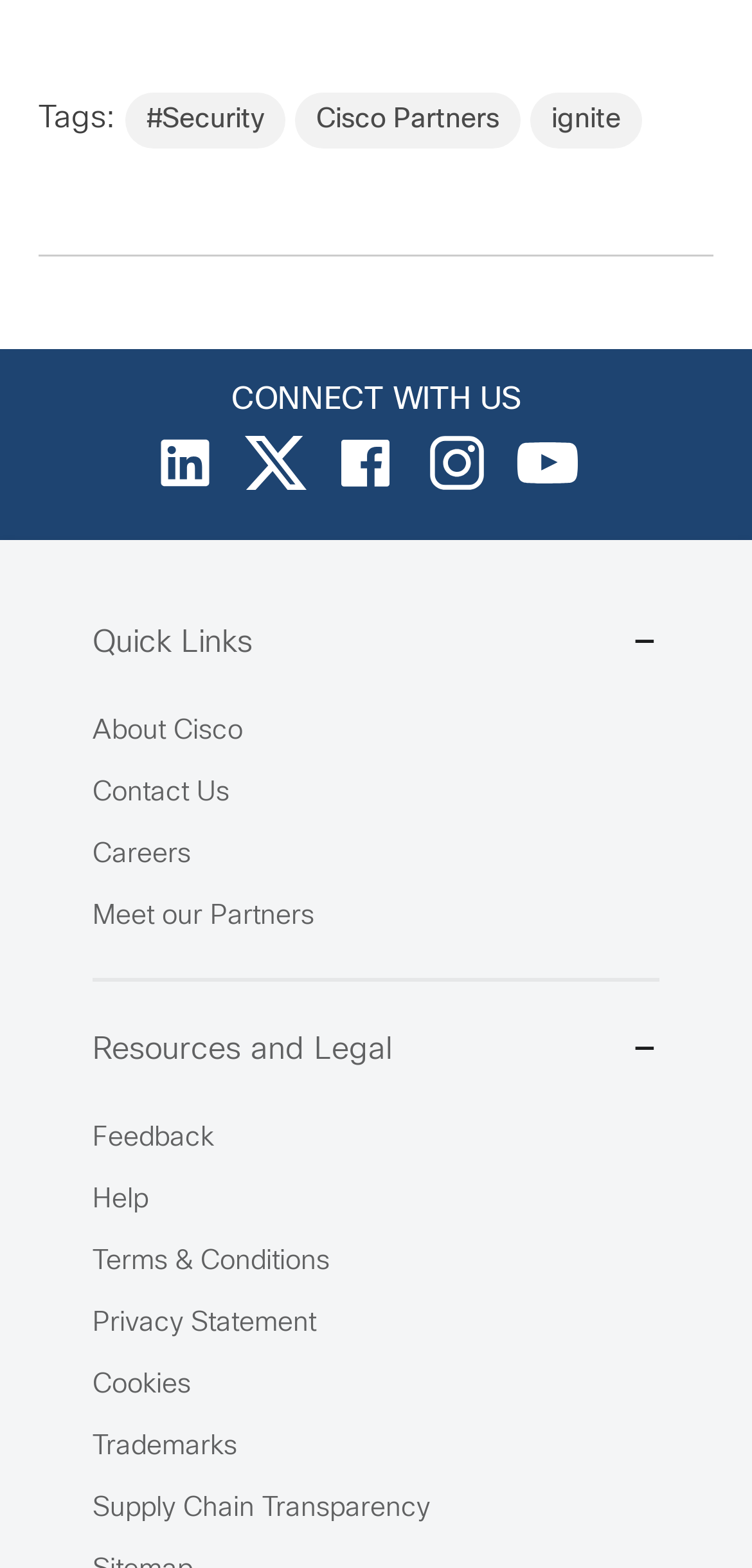Using the element description: "alt="Go to Cisco's Twitter"", determine the bounding box coordinates for the specified UI element. The coordinates should be four float numbers between 0 and 1, [left, top, right, bottom].

[0.326, 0.298, 0.408, 0.319]